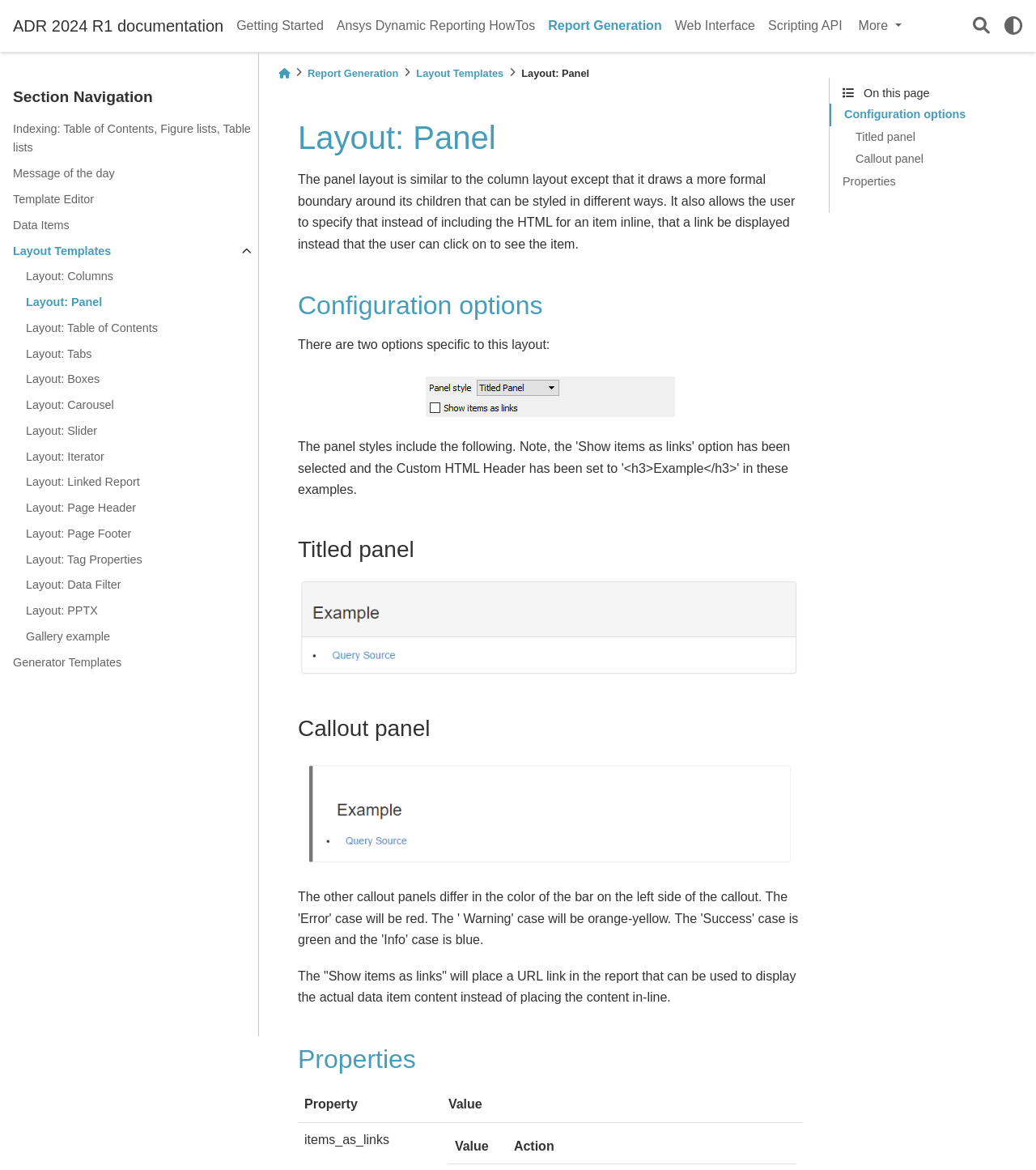Give a complete and precise description of the webpage's appearance.

This webpage is a documentation page for ADR 2024 R1, specifically focusing on the "Layout: Panel" feature. At the top, there is a navigation bar with links to various sections, including "Getting Started", "Ansys Dynamic Reporting HowTos", "Report Generation", "Web Interface", "Scripting API", and a "More" dropdown menu. On the right side of the navigation bar, there are three buttons: "Search", "light/dark", and a section navigation button.

Below the navigation bar, there is a section navigation menu that lists various layout templates, including "Indexing: Table of Contents, Figure lists, Table lists", "Message of the day", "Template Editor", "Data Items", and more. This menu is divided into two columns, with the first column listing the main categories and the second column listing subcategories.

The main content of the page is divided into several sections. The first section provides an introduction to the "Layout: Panel" feature, explaining that it is similar to the column layout but with a more formal boundary around its children that can be styled in different ways. This section also includes a paragraph of text describing the feature in more detail.

The next section is titled "Configuration options" and lists two specific options for this layout. Below this section, there is a figure with an image, followed by sections titled "Titled panel" and "Callout panel", each with their own images and descriptions.

The final section is titled "Properties" and lists various properties in a table format, with columns for "Property" and "Value". There is also a section titled "On this page" that lists links to the different sections on the page, including "Configuration options", "Titled panel", "Callout panel", and "Properties".